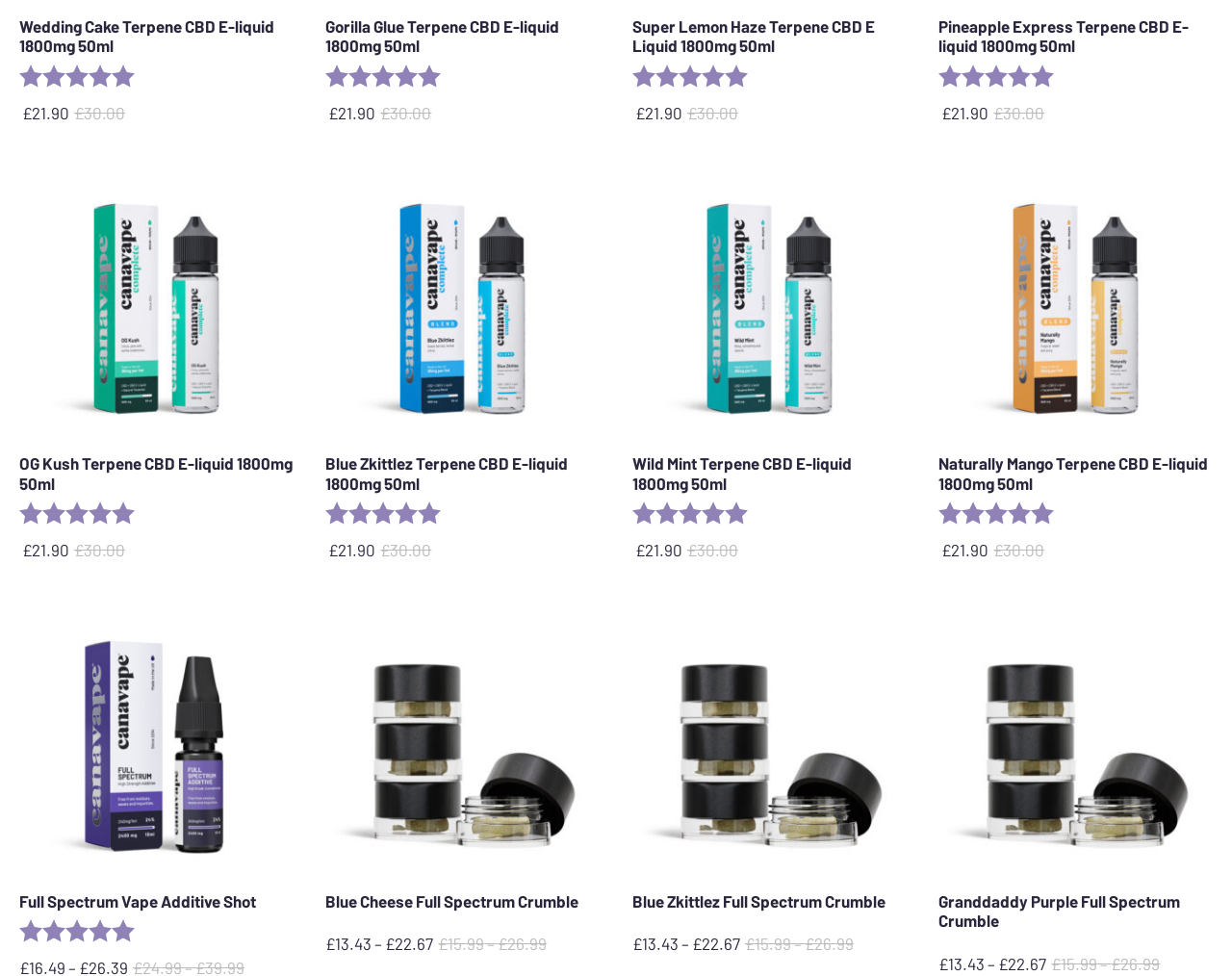What is the rating of the Wedding Cake Terpene CBD E-liquid?
Respond with a short answer, either a single word or a phrase, based on the image.

5 out of 5 stars